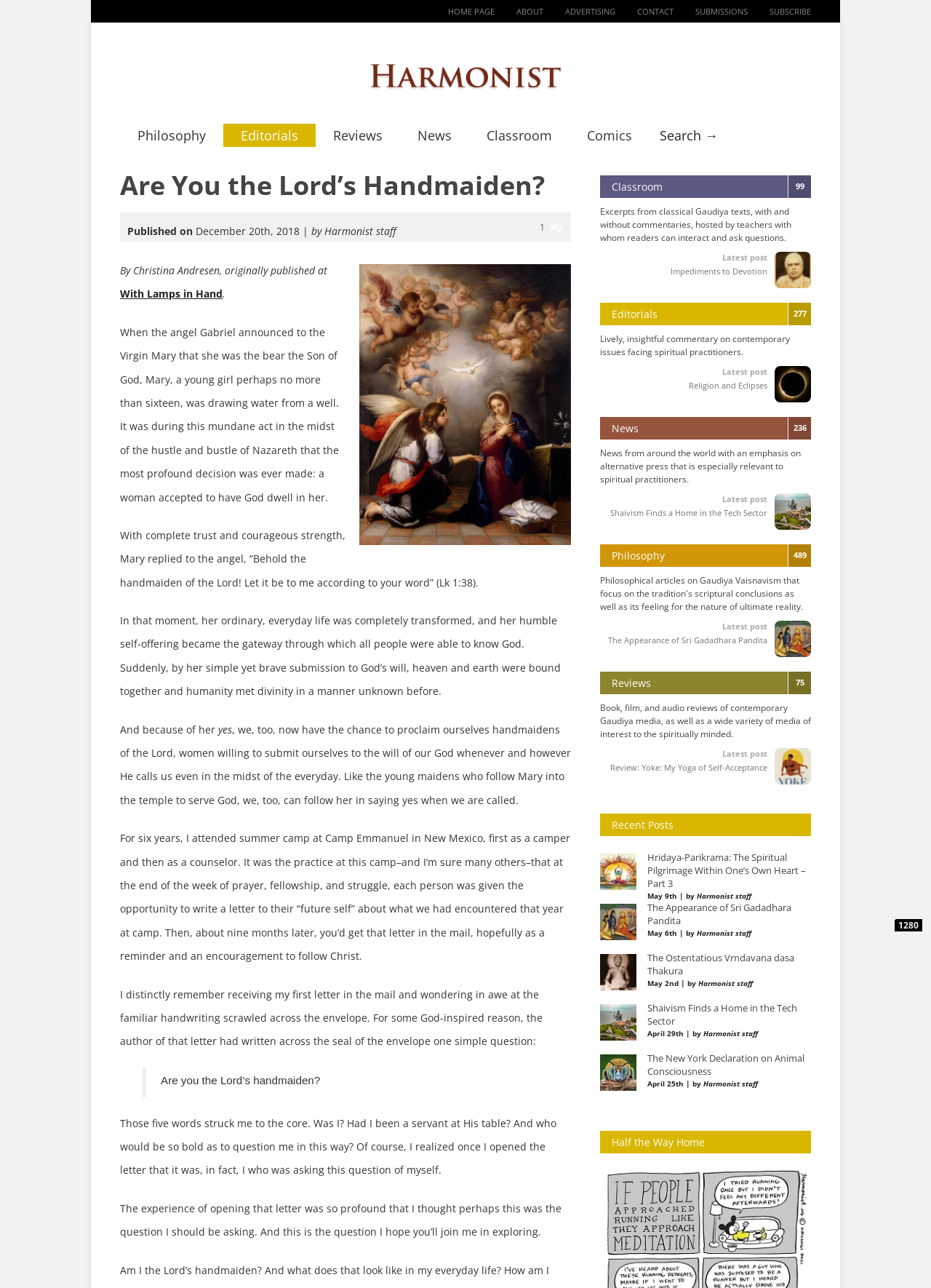How many categories are listed under the main menu?
Based on the image, please offer an in-depth response to the question.

I counted the number of links under the main menu, which are HOME PAGE, ABOUT, ADVERTISING, CONTACT, SUBMISSIONS, and SUBSCRIBE, and found that there are 6 categories.